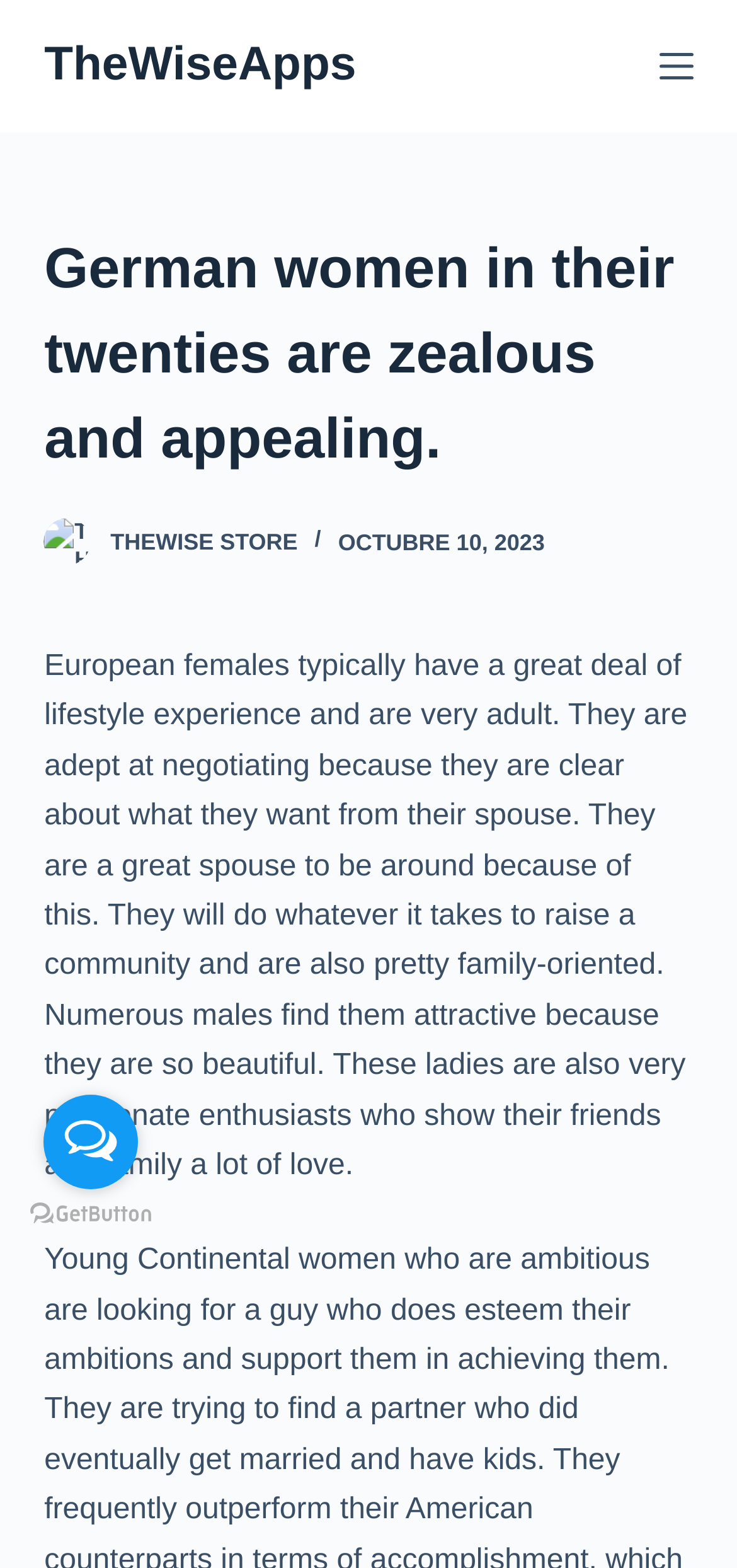What is the purpose of the button 'Abrir fuera del lienzo'?
Based on the screenshot, answer the question with a single word or phrase.

Open outside the canvas